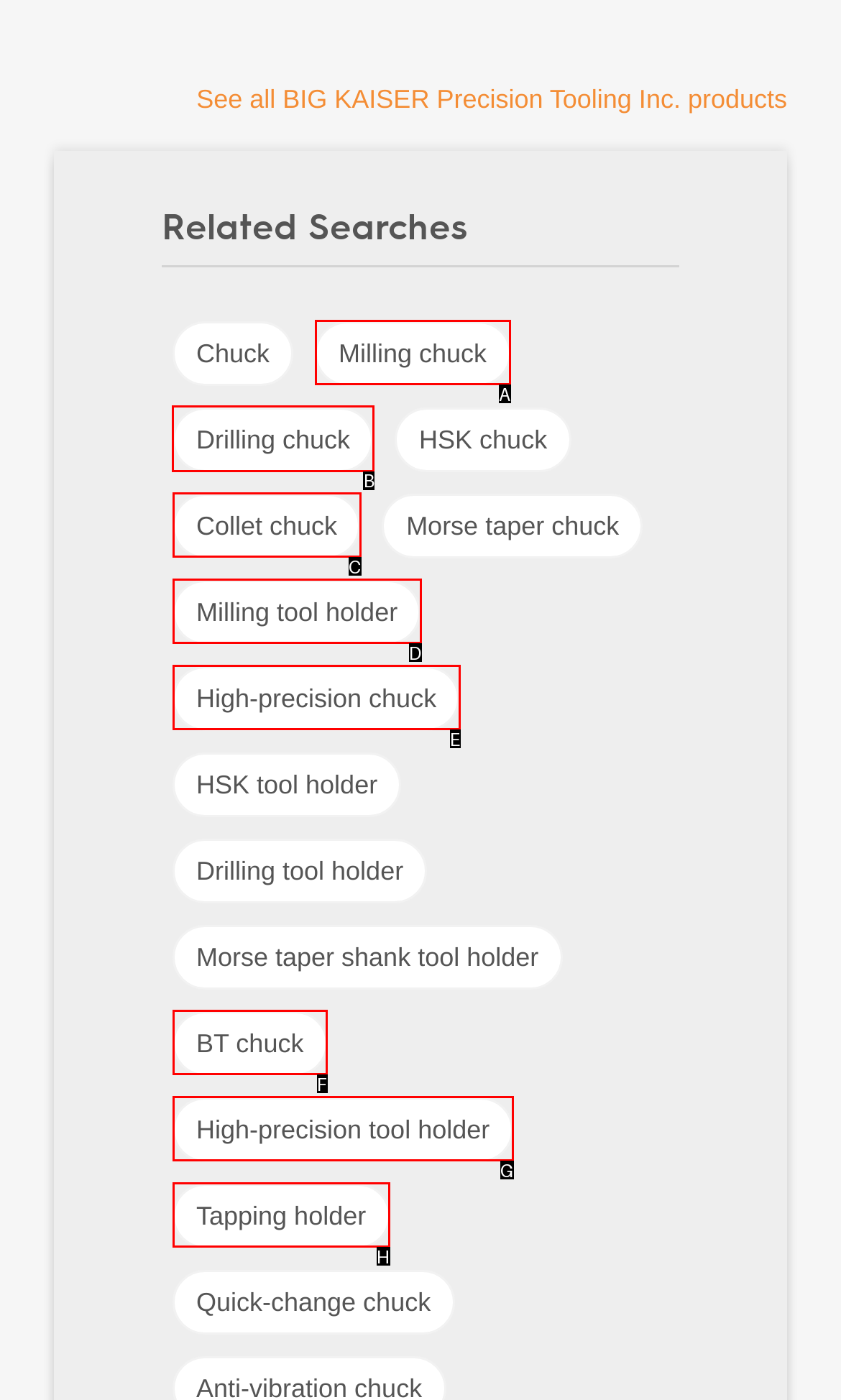Determine the letter of the element you should click to carry out the task: Check out Drilling chuck products
Answer with the letter from the given choices.

B